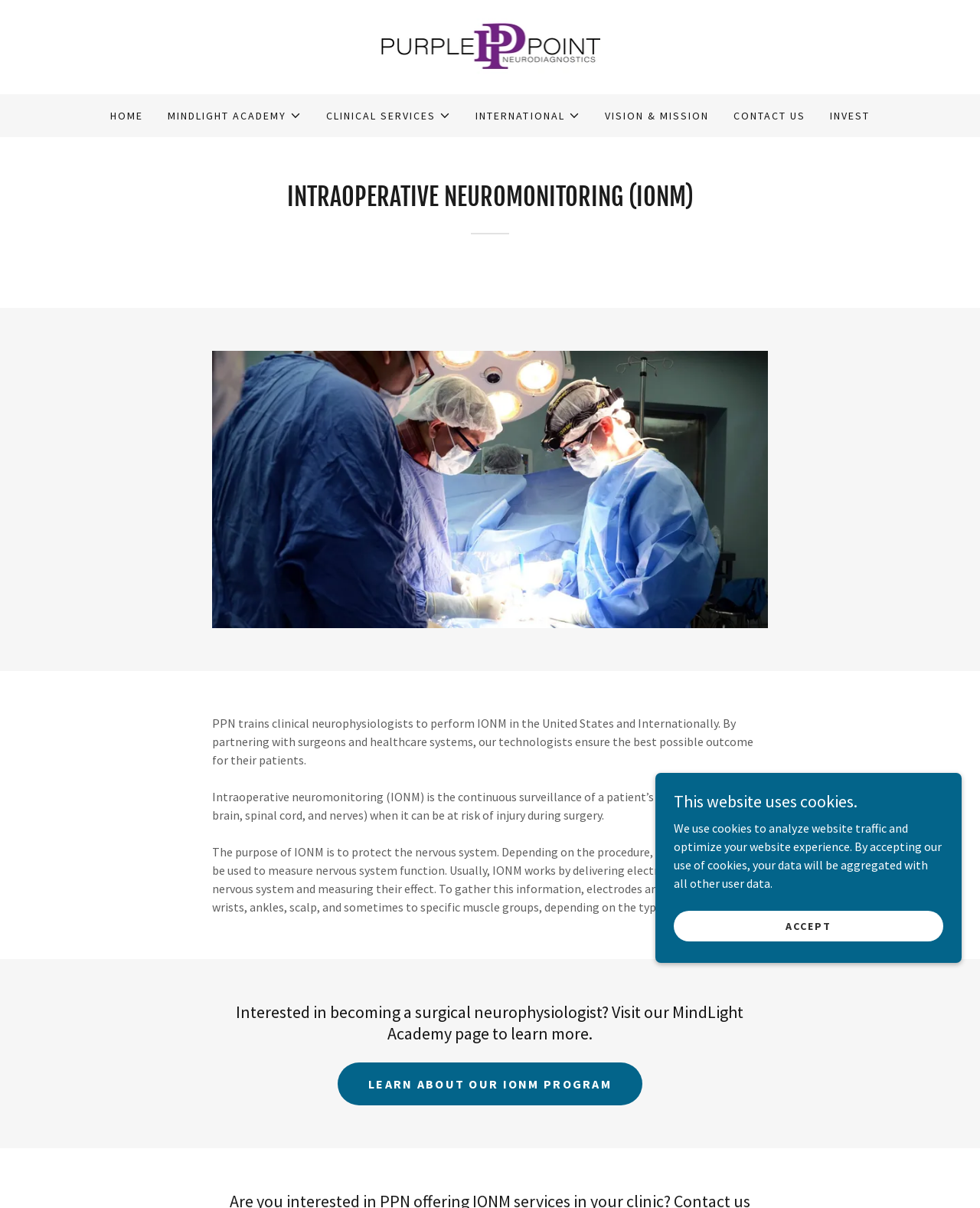Using the image as a reference, answer the following question in as much detail as possible:
What is the name of the academy mentioned on the webpage?

The academy name is mentioned in the button element with the text 'MINDLIGHT ACADEMY', which is located at the top of the webpage, next to the 'HOME' link.